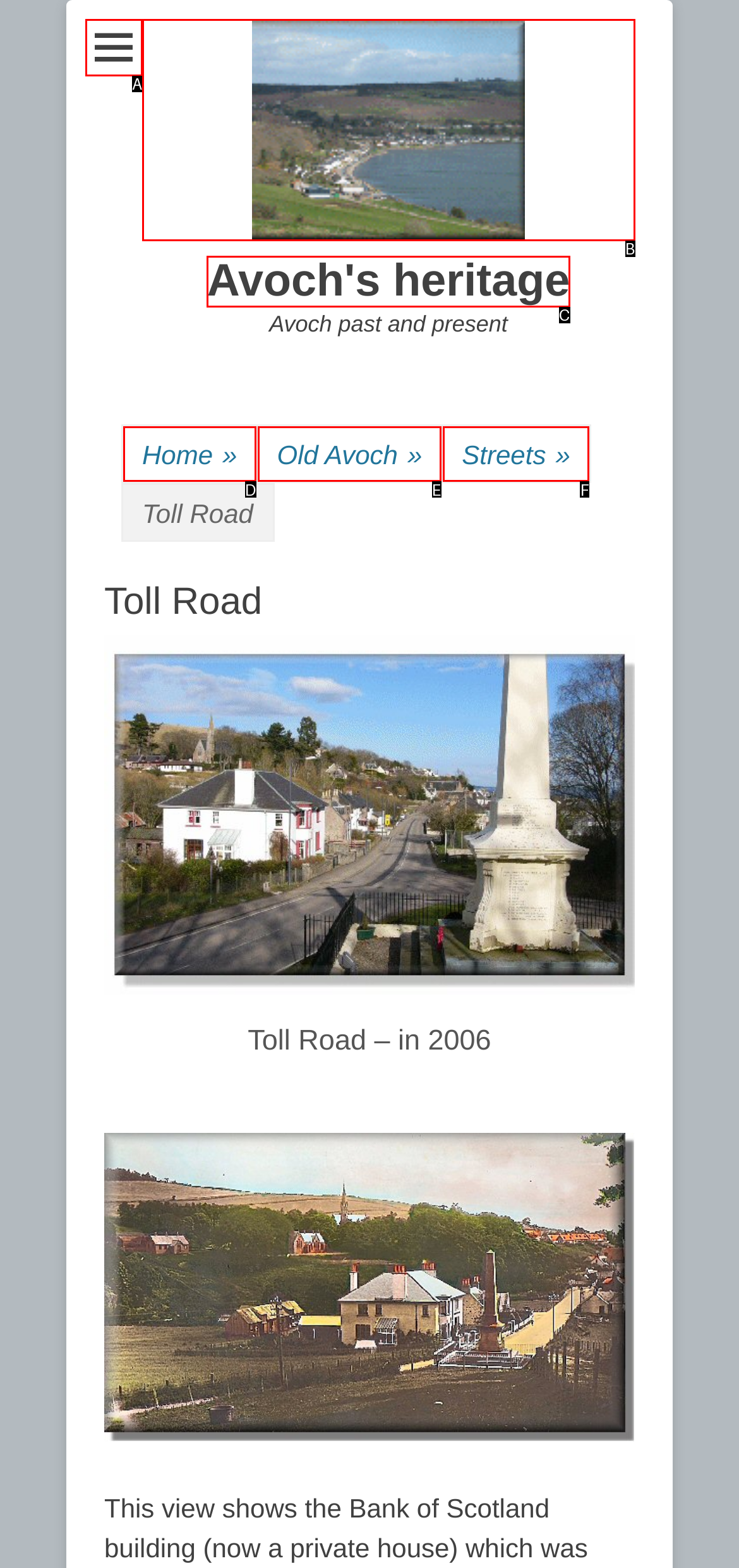From the options provided, determine which HTML element best fits the description: David F. Answer with the correct letter.

None